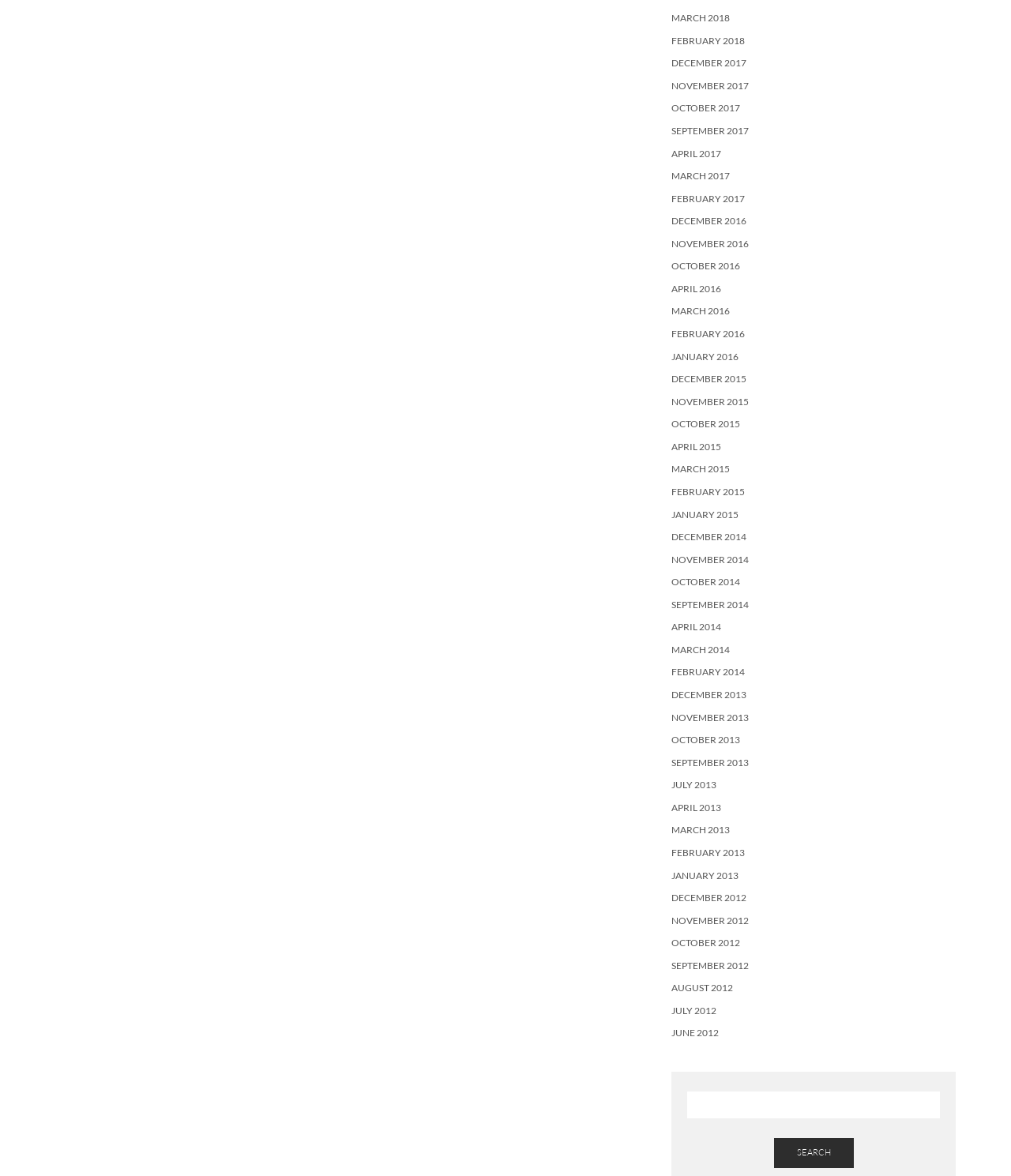Can you find the bounding box coordinates for the element that needs to be clicked to execute this instruction: "click on MARCH 2018"? The coordinates should be given as four float numbers between 0 and 1, i.e., [left, top, right, bottom].

[0.664, 0.01, 0.722, 0.02]